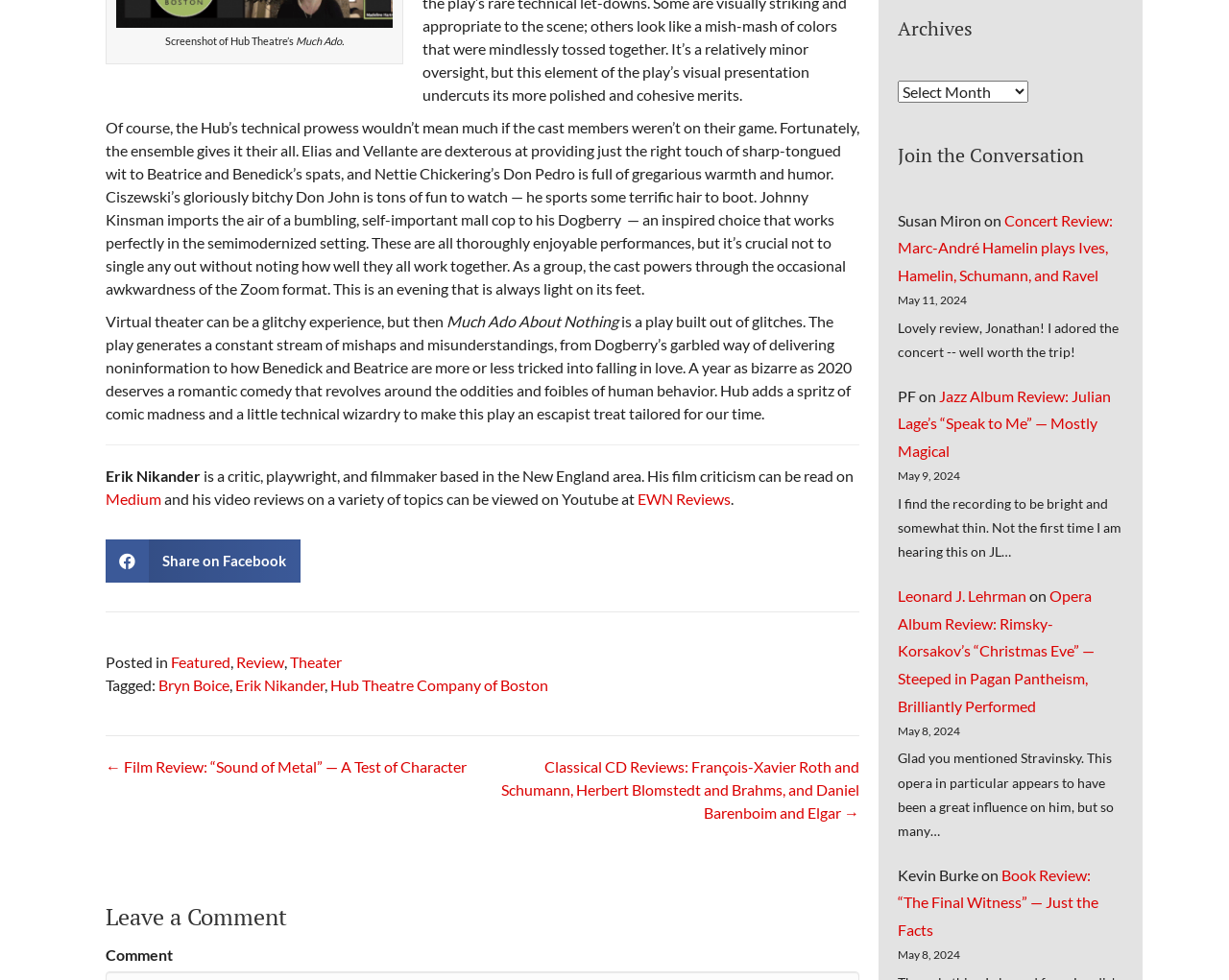Locate the bounding box coordinates of the clickable area needed to fulfill the instruction: "View the post navigation".

[0.086, 0.771, 0.699, 0.841]